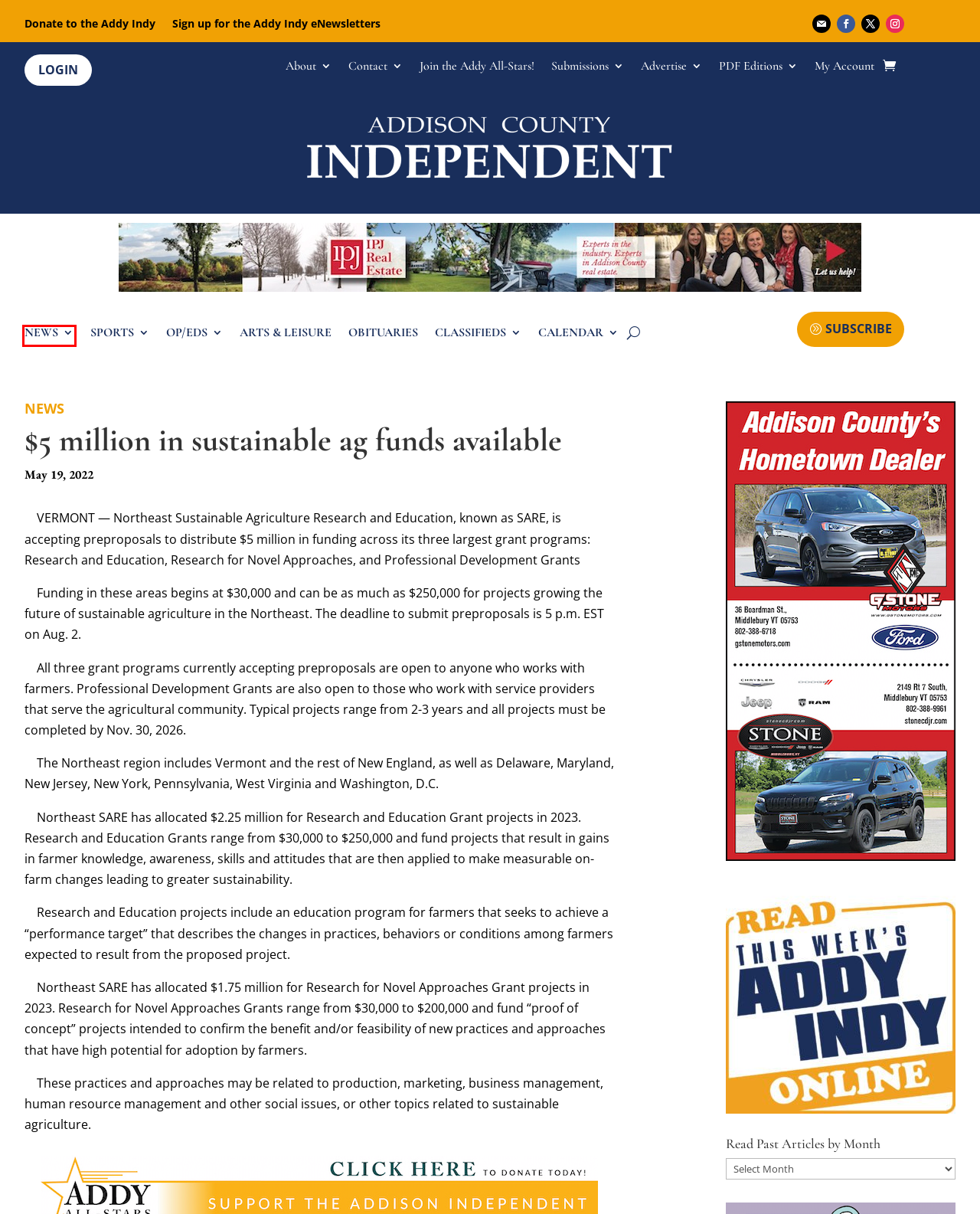You are provided with a screenshot of a webpage highlighting a UI element with a red bounding box. Choose the most suitable webpage description that matches the new page after clicking the element in the bounding box. Here are the candidates:
A. My account - Addison Independent
B. Classified Ads - Addison Independent
C. Calendar of Events - Addison Independent
D. Join the Addy All-Stars! - Addison Independent
E. Cart - Addison Independent
F. News Tips - Addison Independent
G. Sports: 7/19/07 - Addison Independent
H. Contact - Addison Independent

F